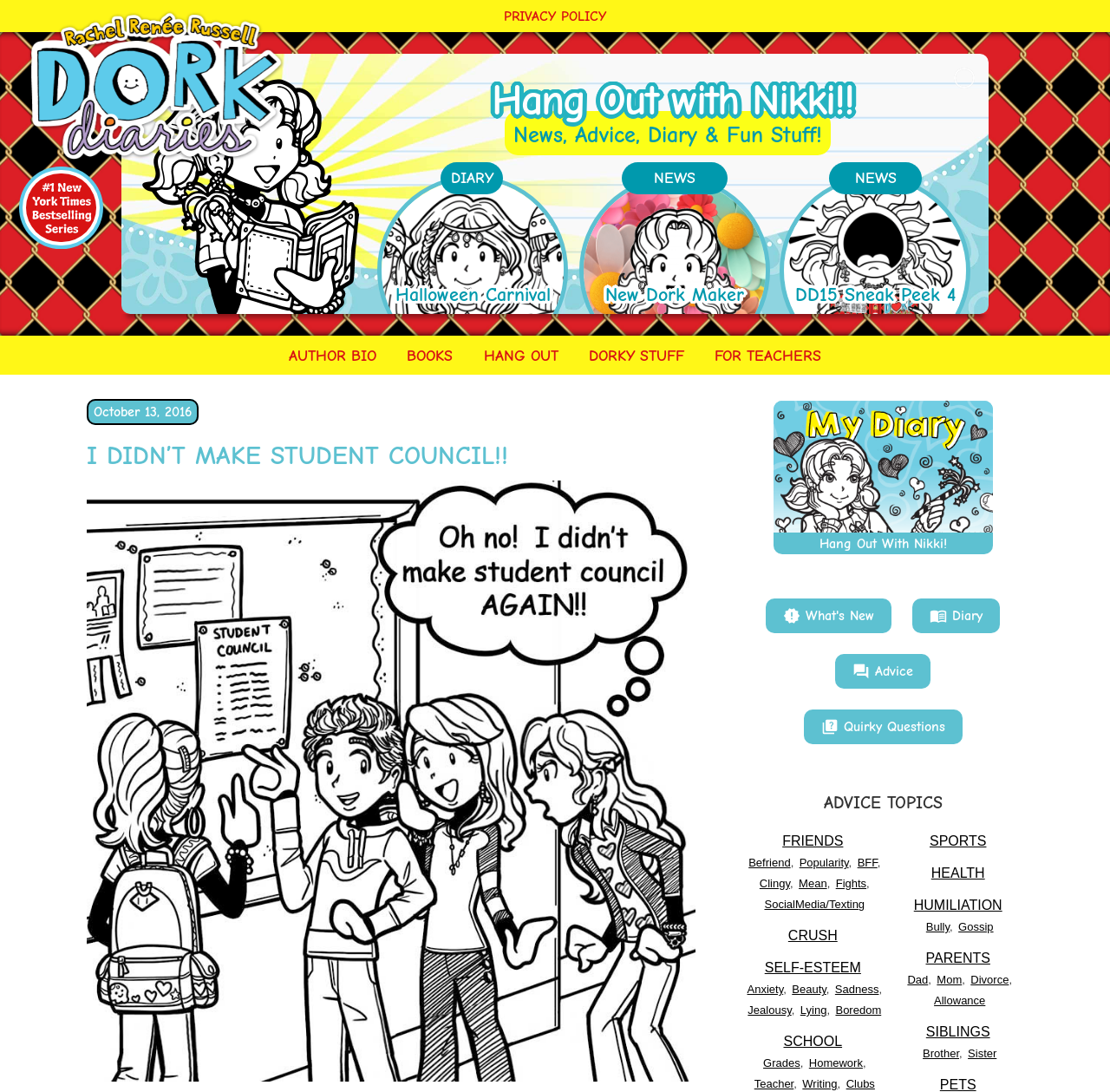What is the topic of the advice section?
Please interpret the details in the image and answer the question thoroughly.

The advice section covers multiple topics, including friends, crush, self-esteem, school, sports, health, humiliation, parents, and siblings, each with several subtopics.